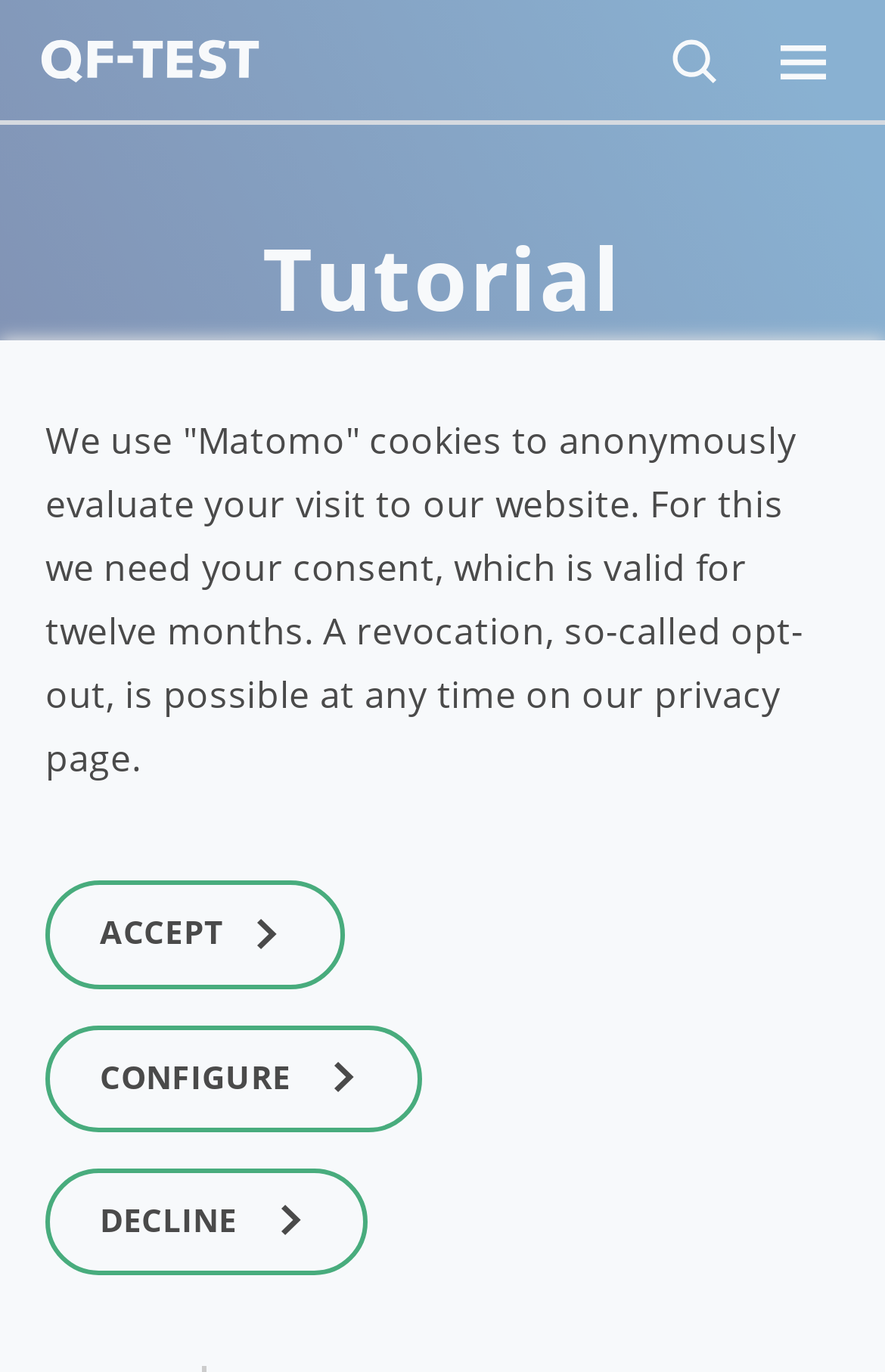Please locate and generate the primary heading on this webpage.

23
Using the Debugger (Win)